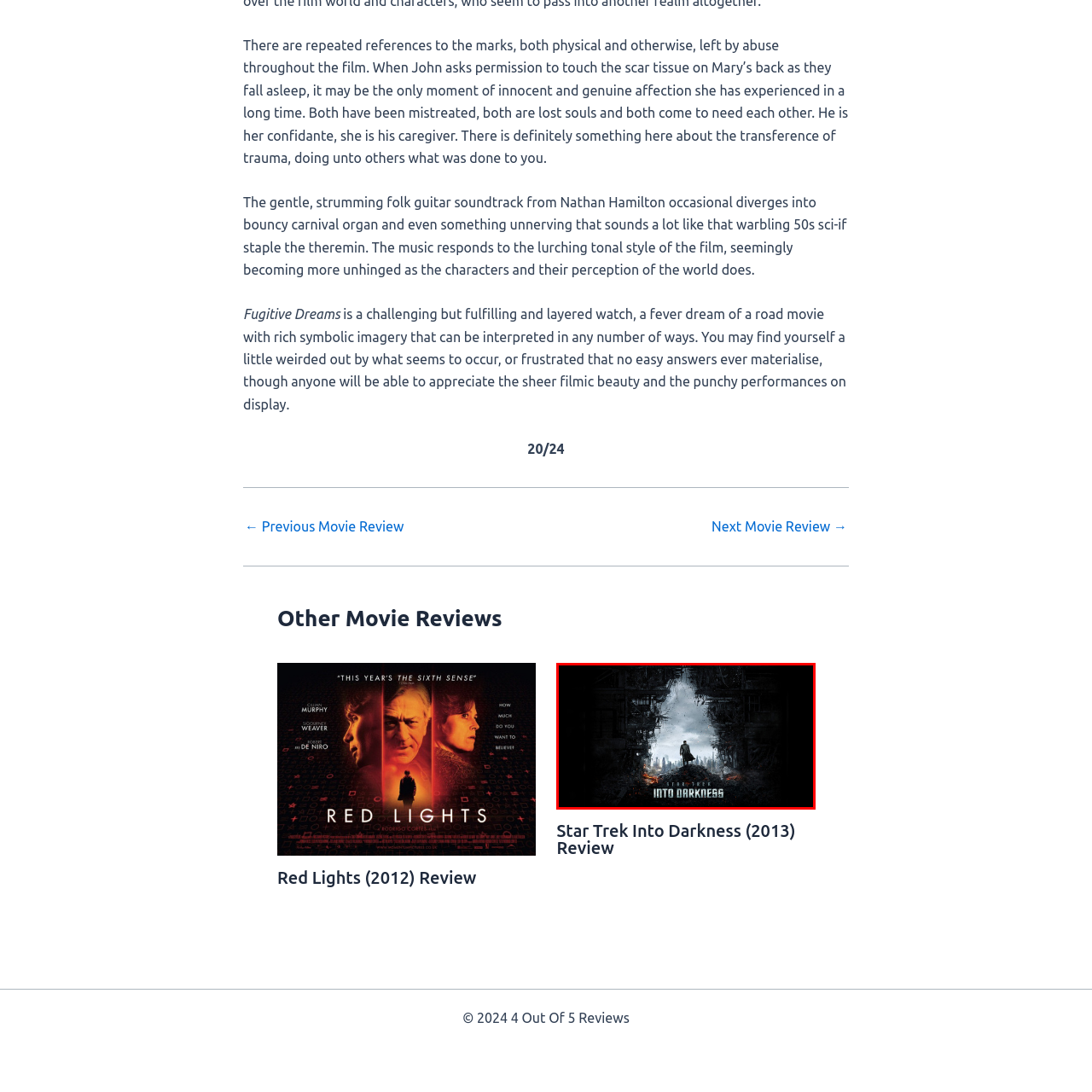What is the tone of the image?
Observe the image inside the red bounding box and answer the question using only one word or a short phrase.

Dark